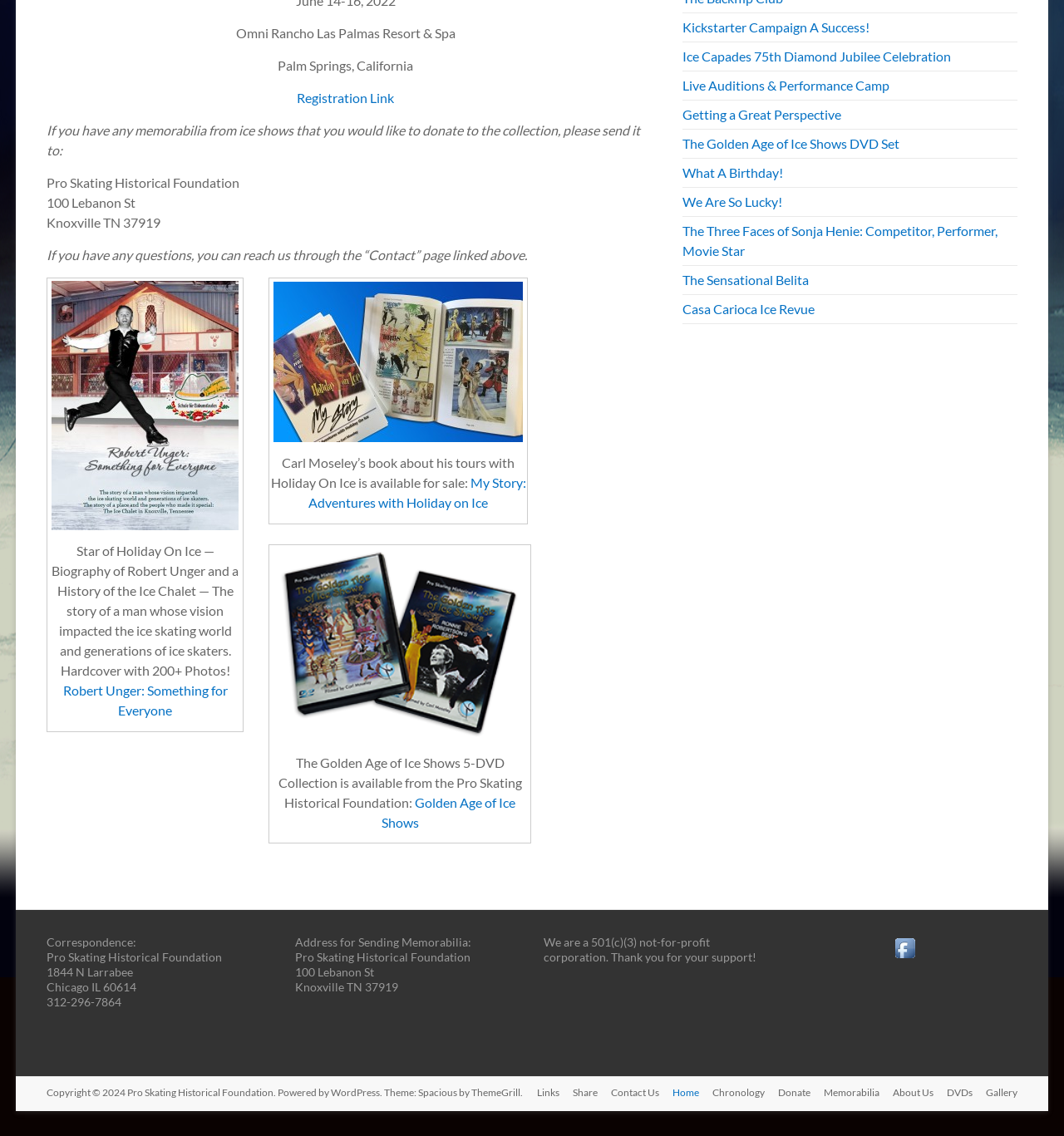Provide a brief response in the form of a single word or phrase:
What is the name of the social media platform mentioned on the webpage?

Facebook